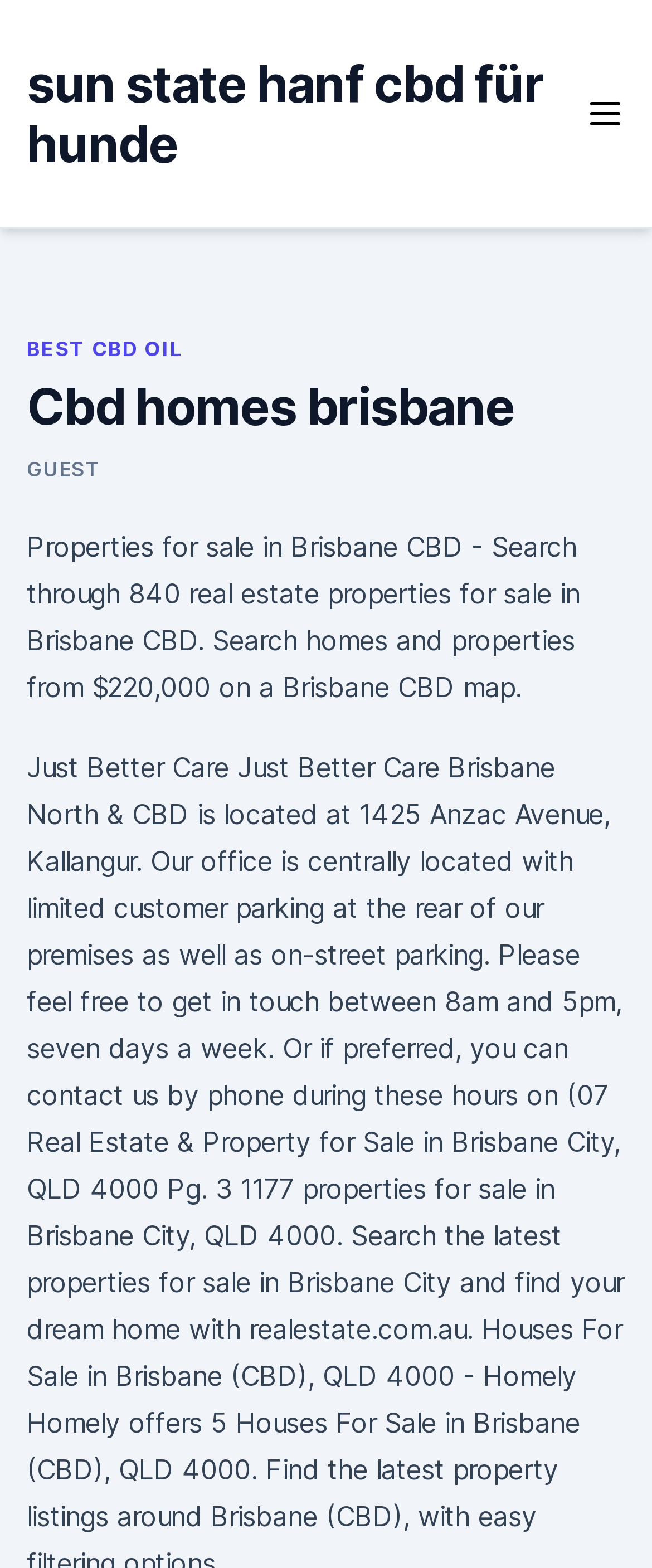Given the element description, predict the bounding box coordinates in the format (top-left x, top-left y, bottom-right x, bottom-right y), using floating point numbers between 0 and 1: Best CBD Oil

[0.041, 0.214, 0.28, 0.231]